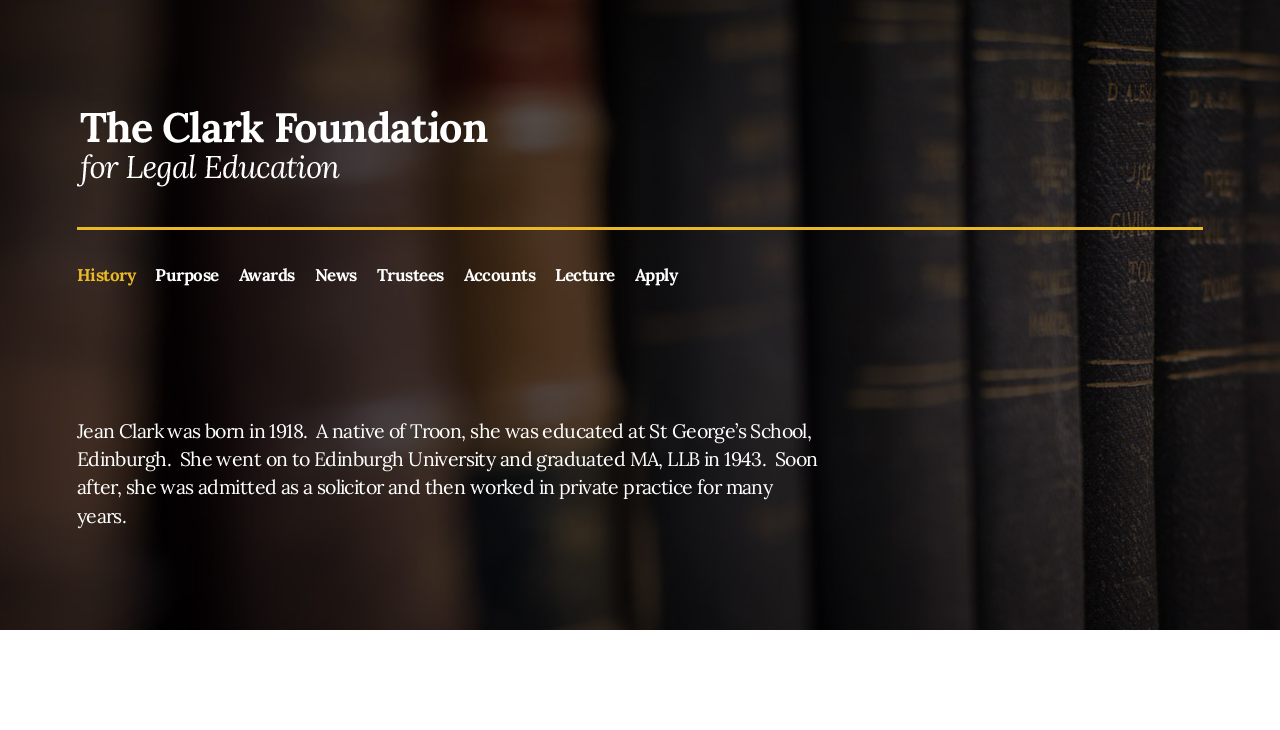Find the bounding box coordinates for the area that must be clicked to perform this action: "apply for something".

[0.496, 0.315, 0.529, 0.438]